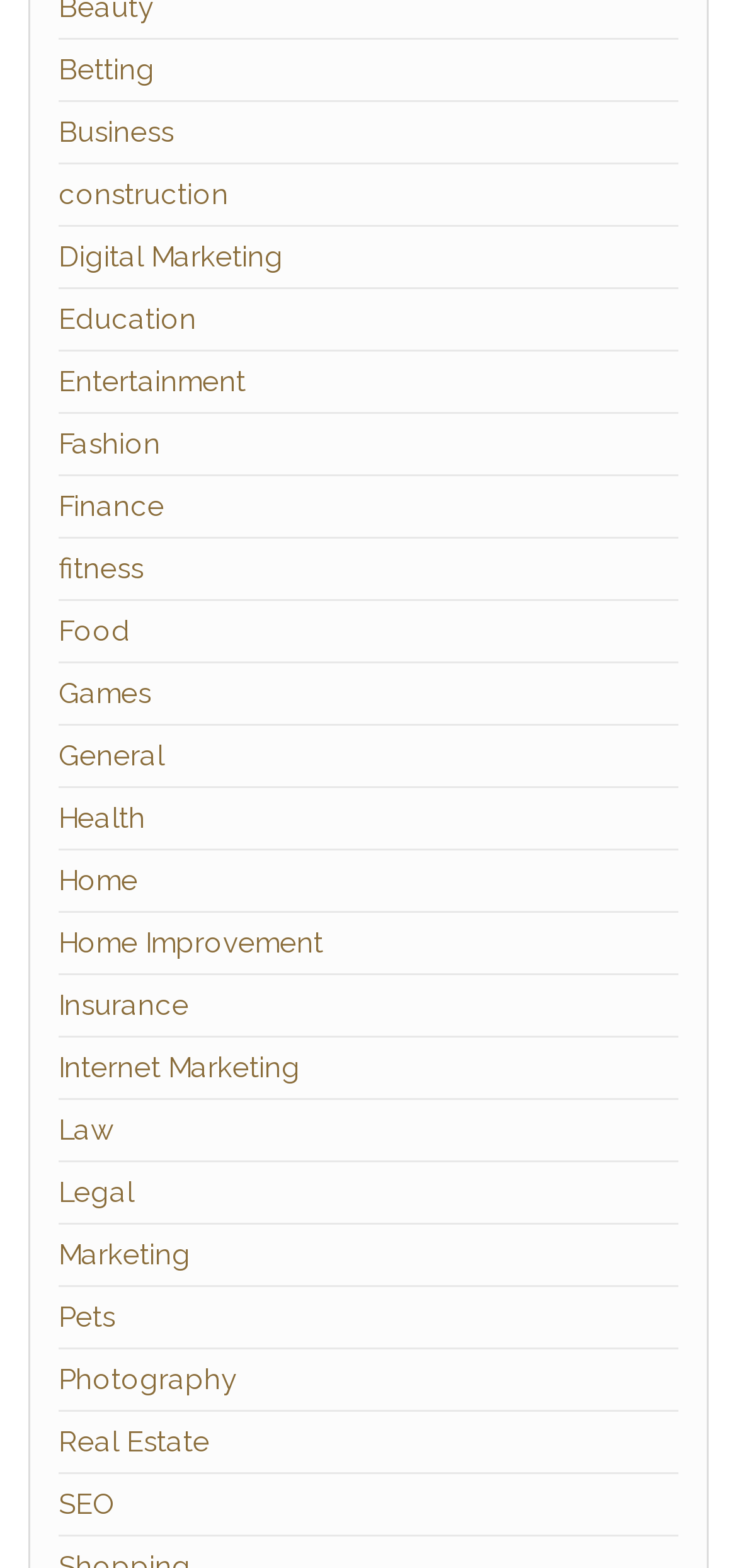Given the element description: "Food", predict the bounding box coordinates of this UI element. The coordinates must be four float numbers between 0 and 1, given as [left, top, right, bottom].

[0.079, 0.391, 0.177, 0.413]